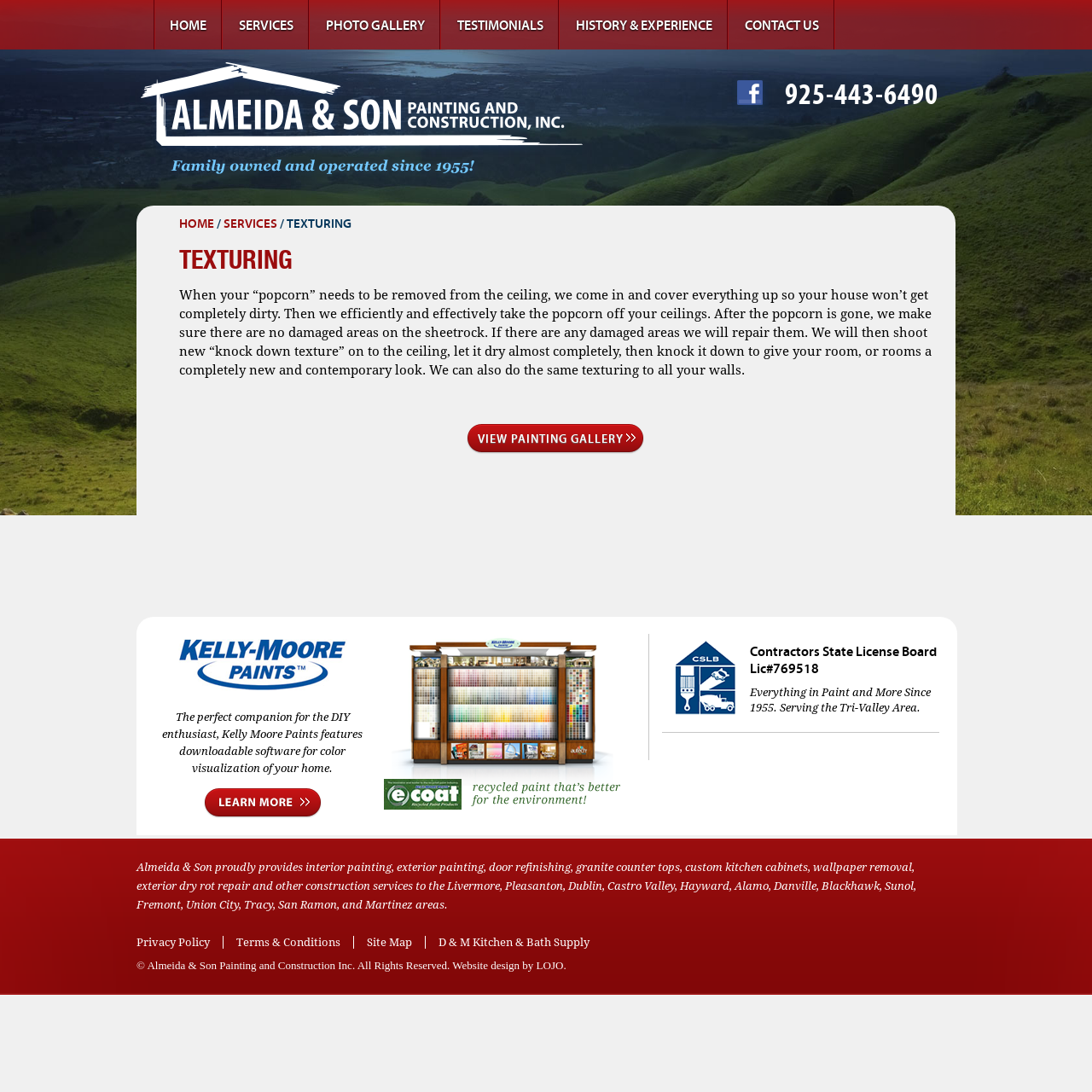Please find and report the bounding box coordinates of the element to click in order to perform the following action: "Enter your name in the required field". The coordinates should be expressed as four float numbers between 0 and 1, in the format [left, top, right, bottom].

None